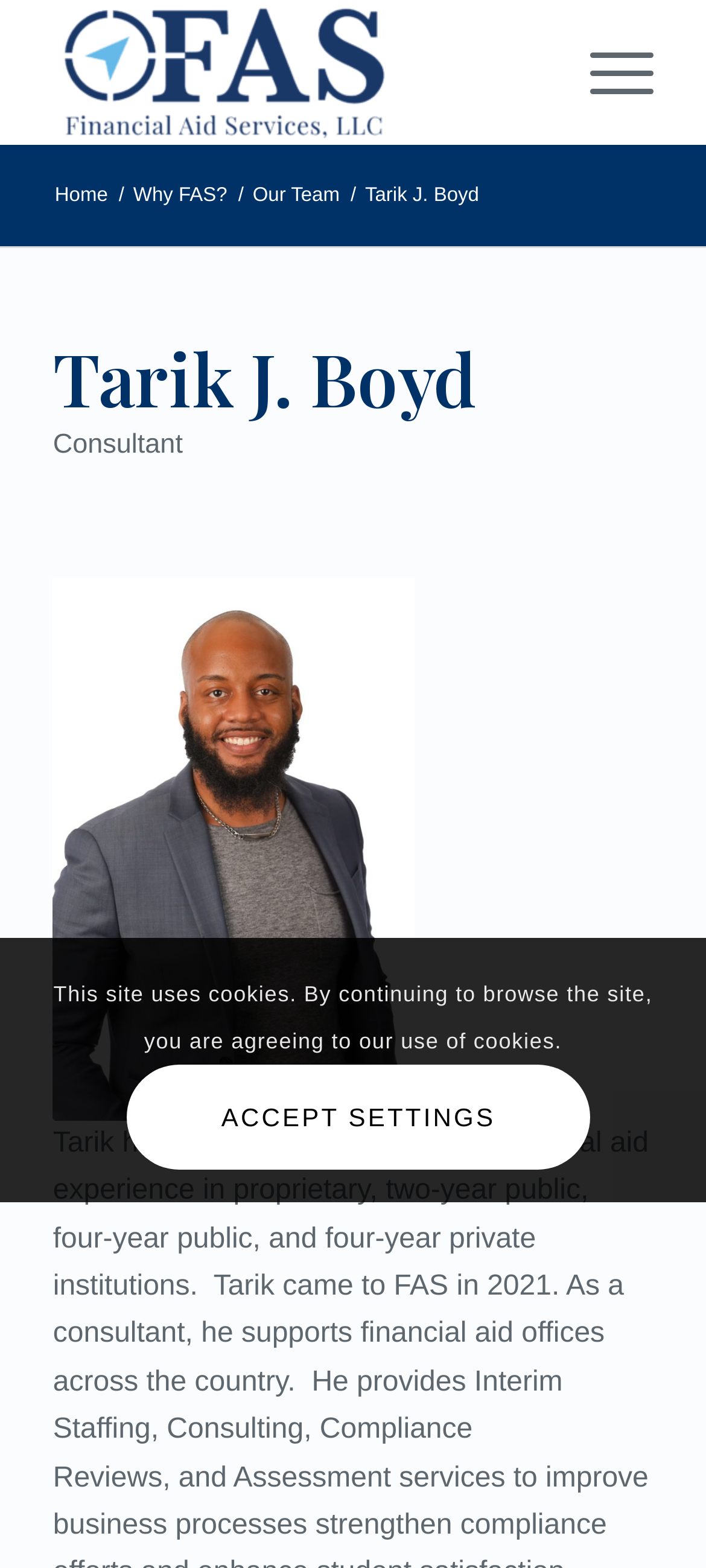Please determine the bounding box of the UI element that matches this description: Home. The coordinates should be given as (top-left x, top-left y, bottom-right x, bottom-right y), with all values between 0 and 1.

[0.07, 0.117, 0.16, 0.134]